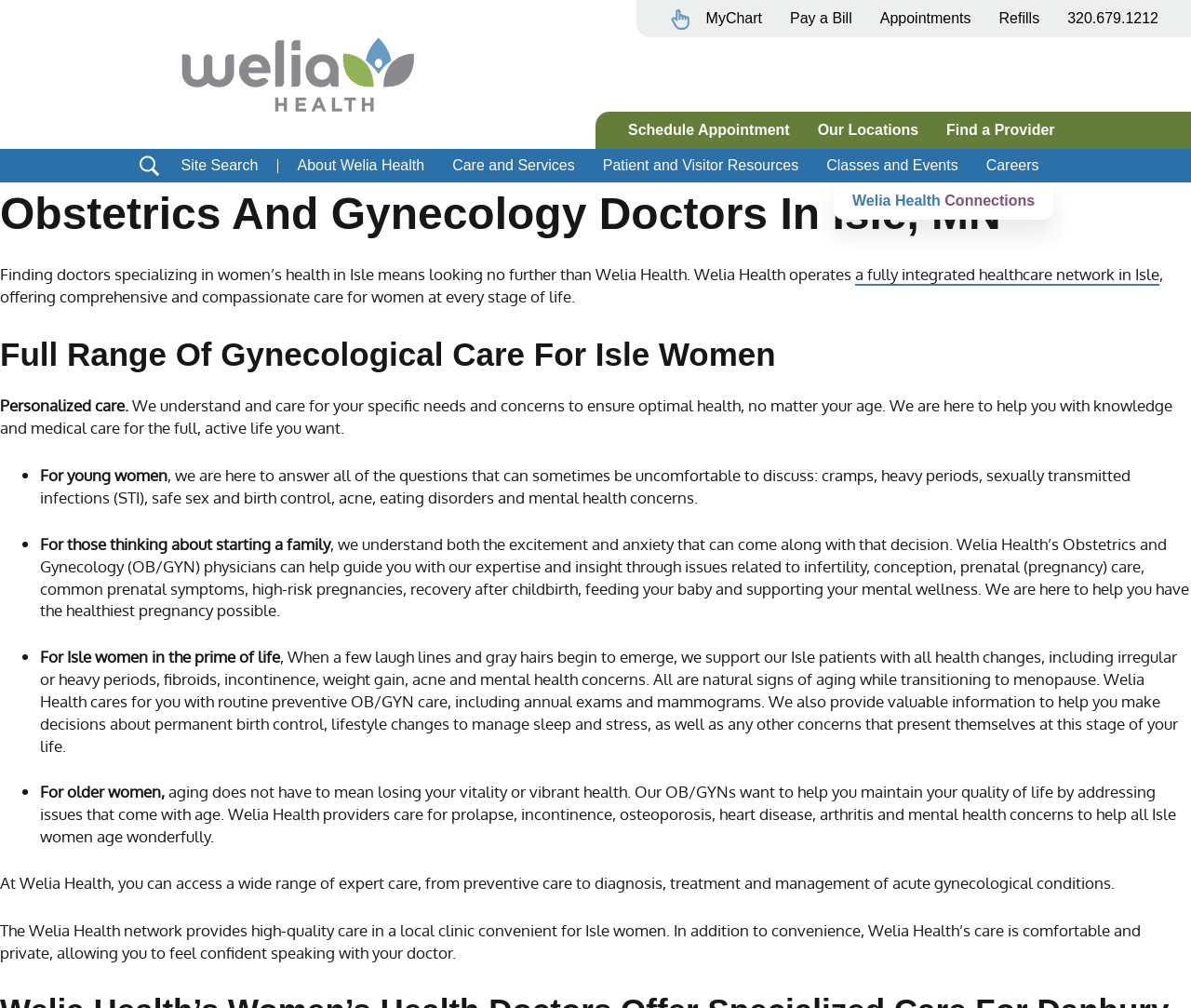Identify the bounding box coordinates of the part that should be clicked to carry out this instruction: "Find a provider".

[0.783, 0.112, 0.897, 0.146]